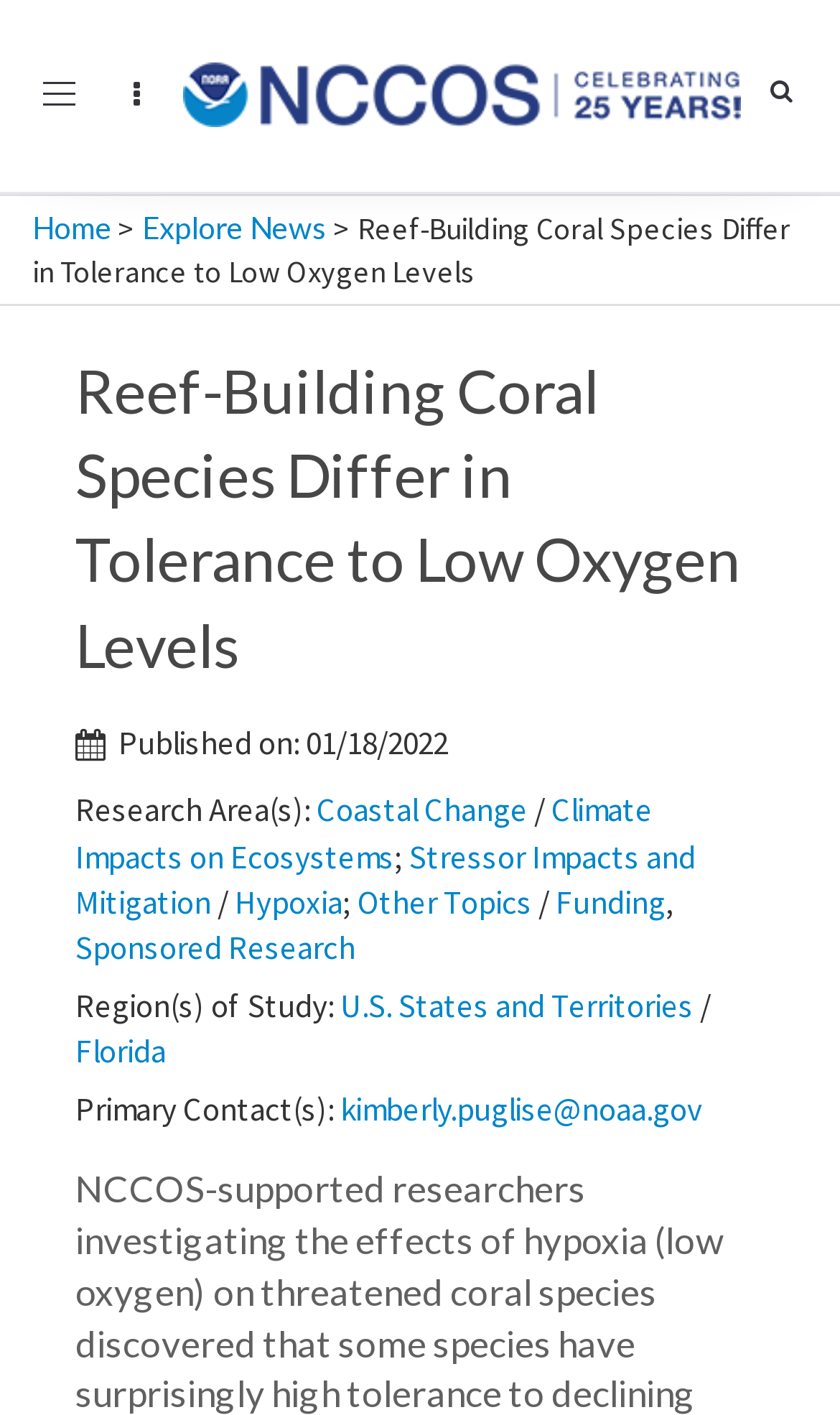Answer with a single word or phrase: 
What is one of the regions of study mentioned in the article?

Florida